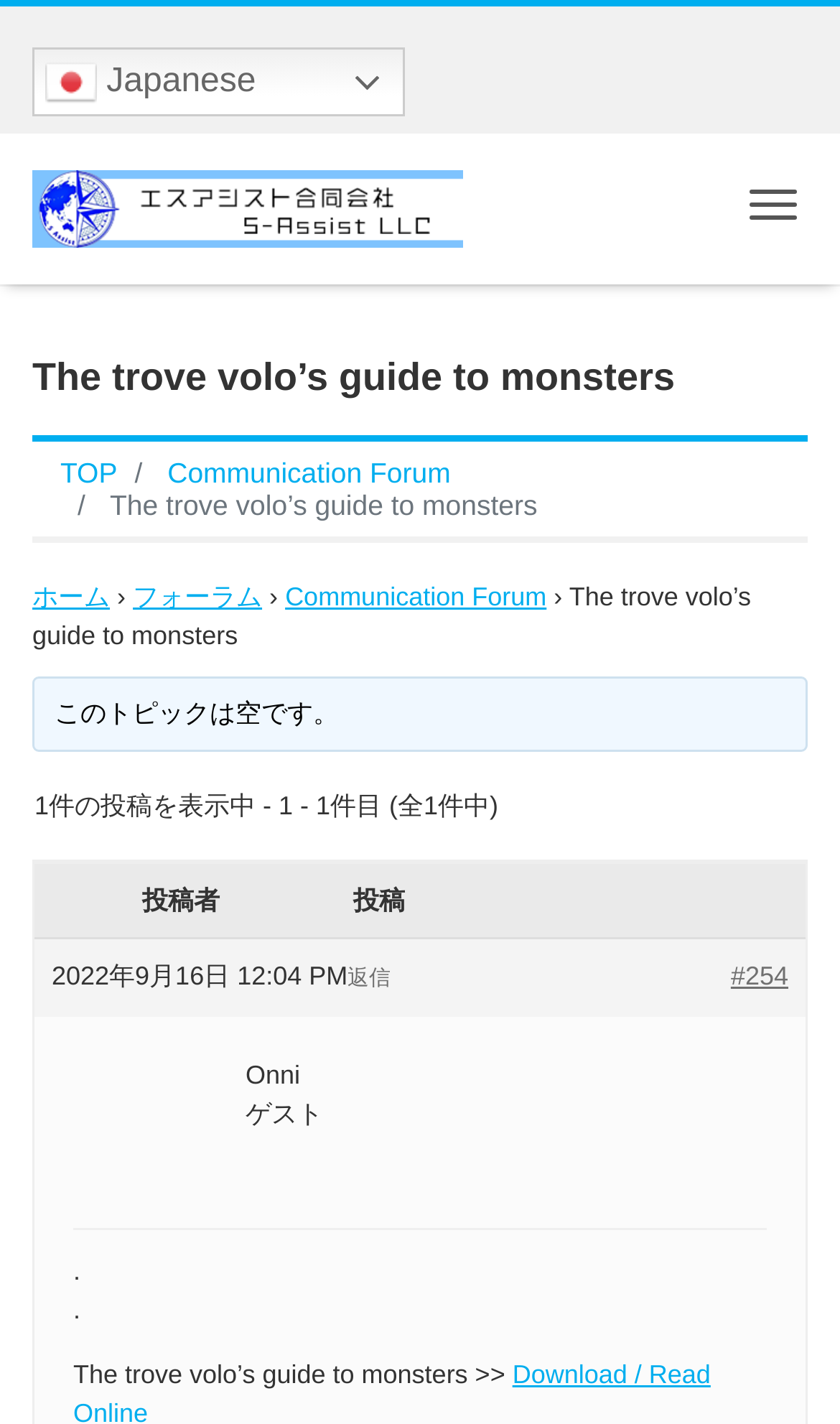Locate the bounding box coordinates of the clickable region to complete the following instruction: "Reply to the post."

[0.414, 0.68, 0.465, 0.696]